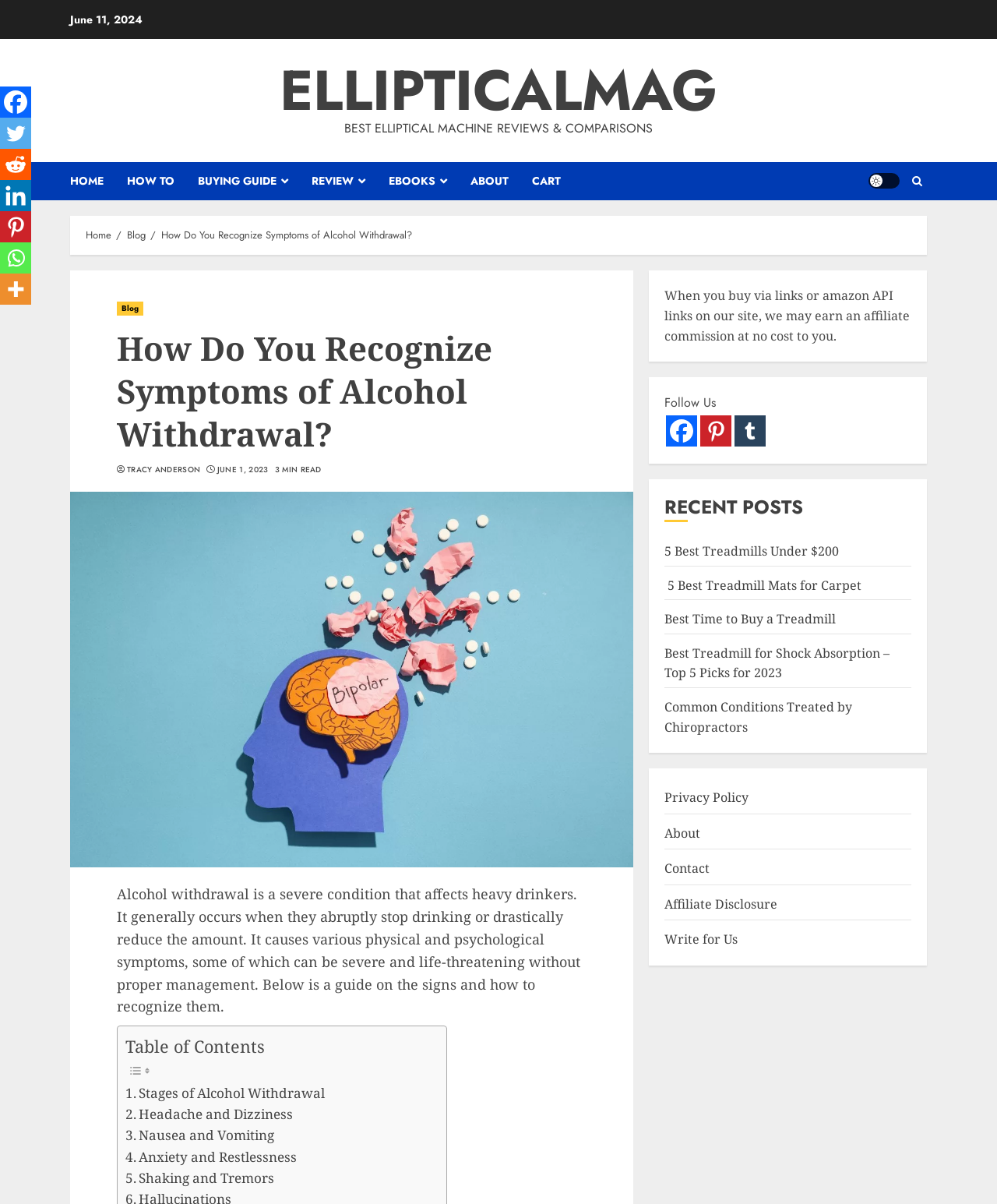What is the purpose of the 'Recent Posts' section?
Could you answer the question in a detailed manner, providing as much information as possible?

The 'Recent Posts' section is likely used to showcase recent articles or blog posts published on the webpage, providing users with a quick overview of the latest content available.